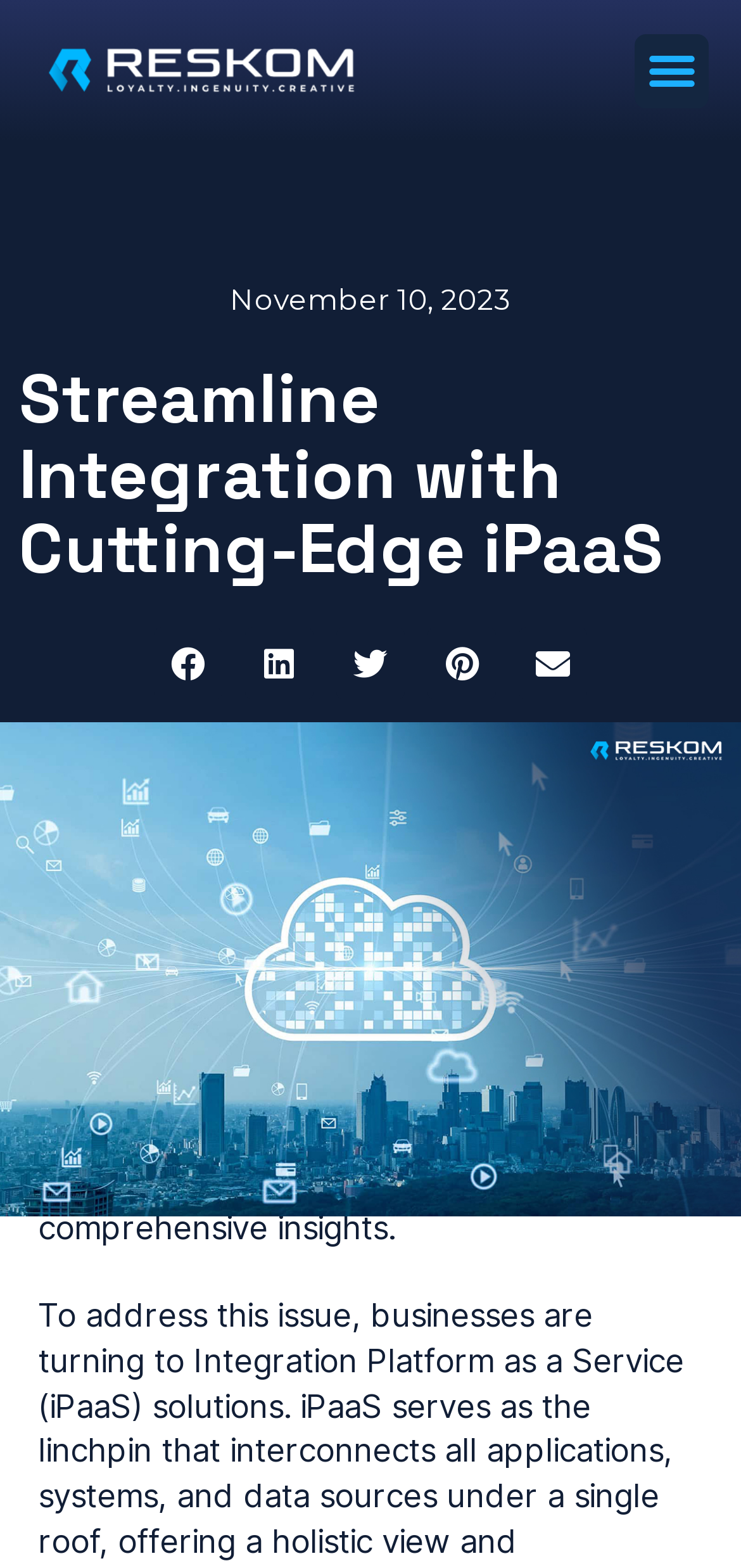What is the image at the middle of the webpage about?
We need a detailed and meticulous answer to the question.

I found an image element at the coordinates [0.0, 0.461, 1.0, 0.776] which appears to be related to the topic of iPaaS in modern business, likely an illustration or diagram.